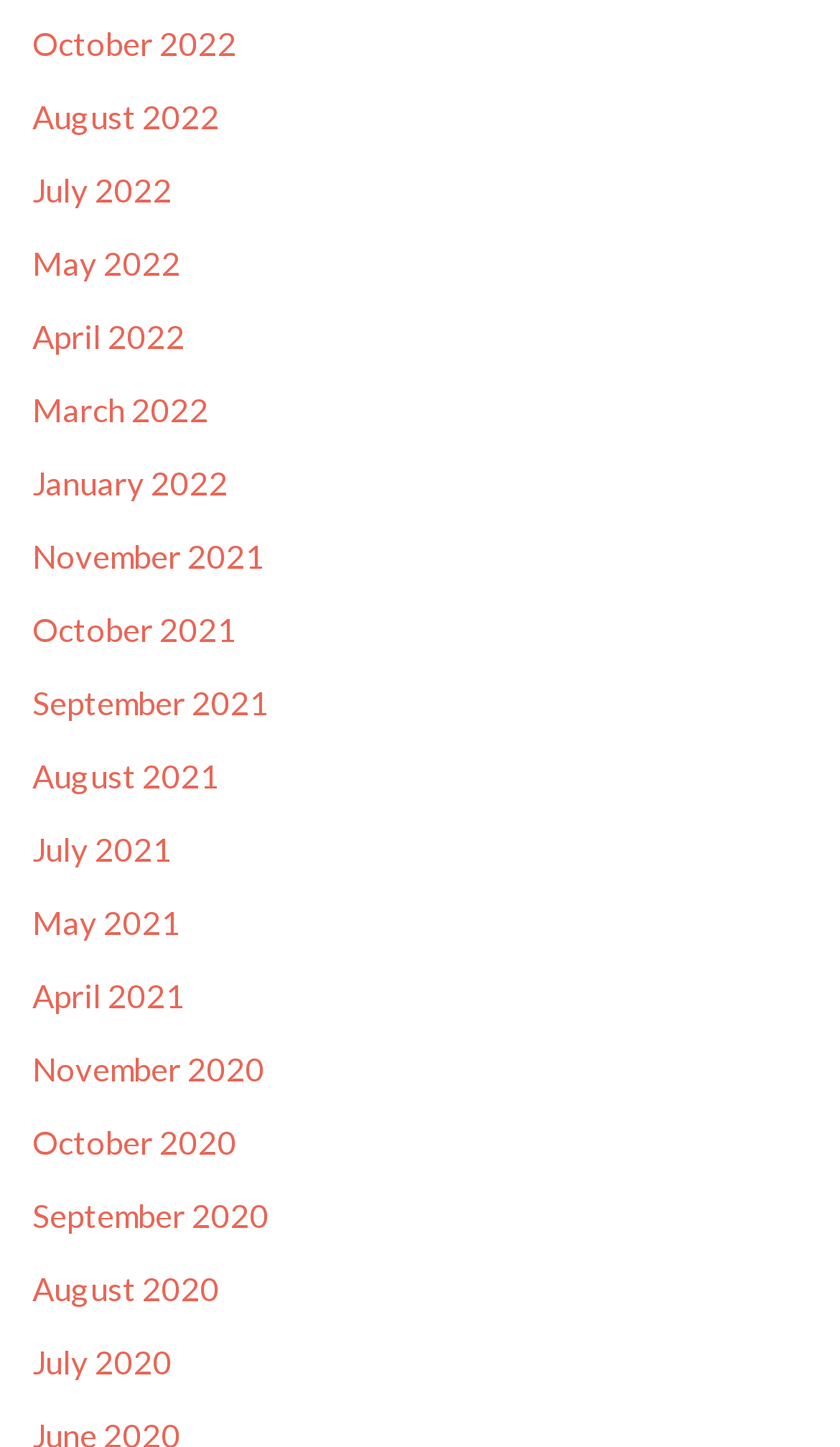How many months are listed from 2021?
Refer to the image and answer the question using a single word or phrase.

5